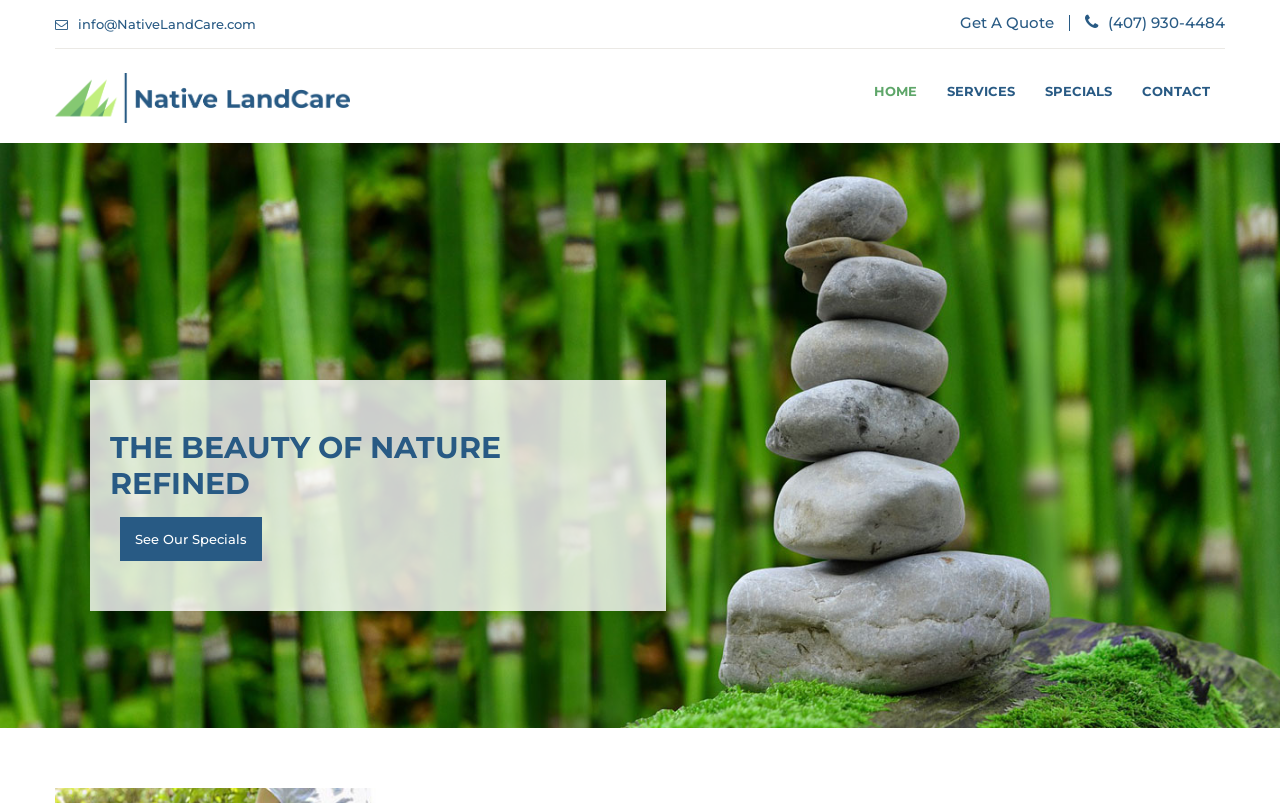How many main navigation links are there?
Please use the image to provide an in-depth answer to the question.

I counted the number of main navigation links by looking at the links with bounding box coordinates [0.671, 0.061, 0.728, 0.167], [0.728, 0.061, 0.805, 0.167], [0.805, 0.061, 0.88, 0.167], and [0.88, 0.061, 0.957, 0.167], which correspond to the links 'HOME', 'SERVICES', 'SPECIALS', and 'CONTACT' respectively.